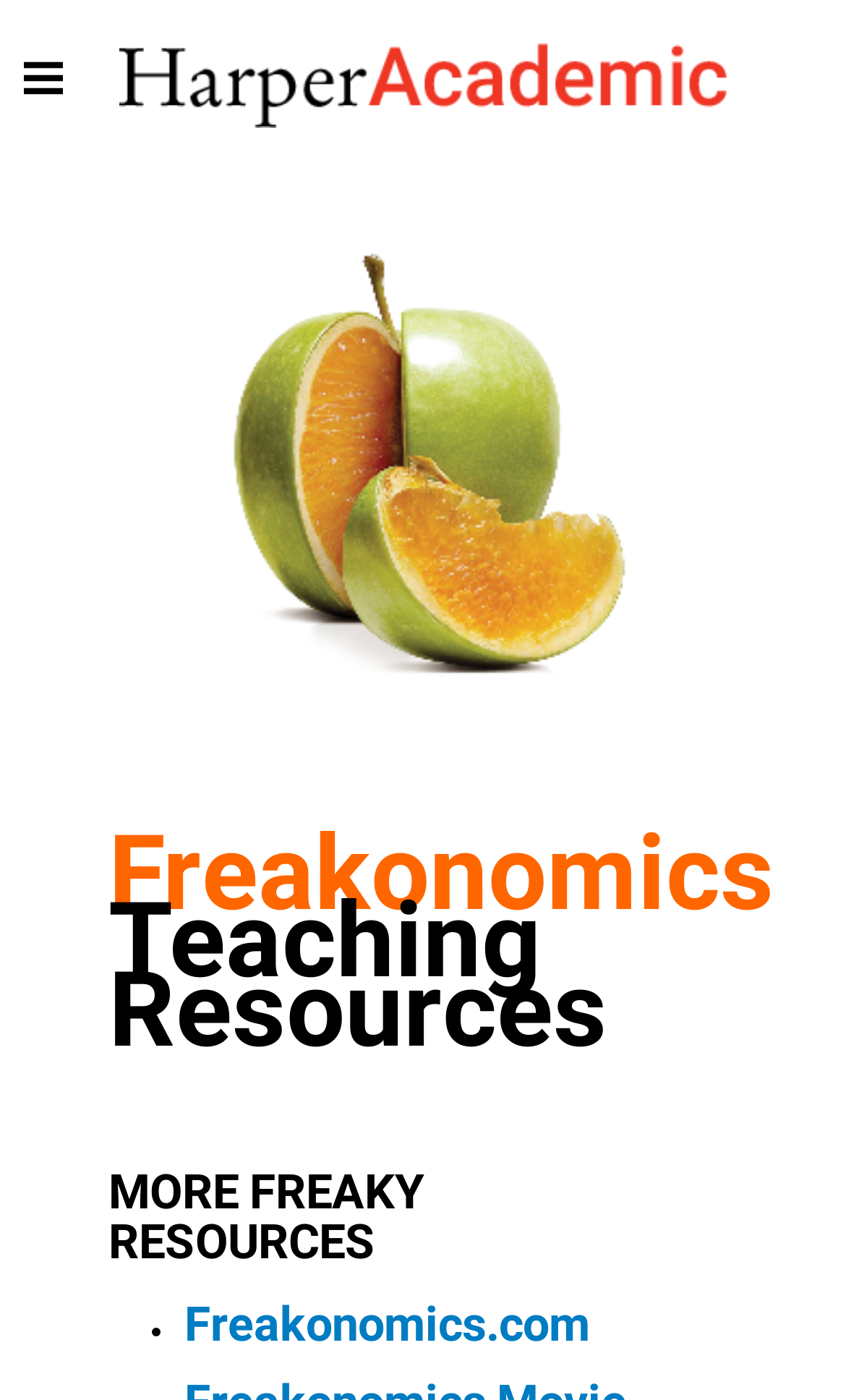Provide your answer in a single word or phrase: 
What is the logo above the text 'Harper Academic'?

Image